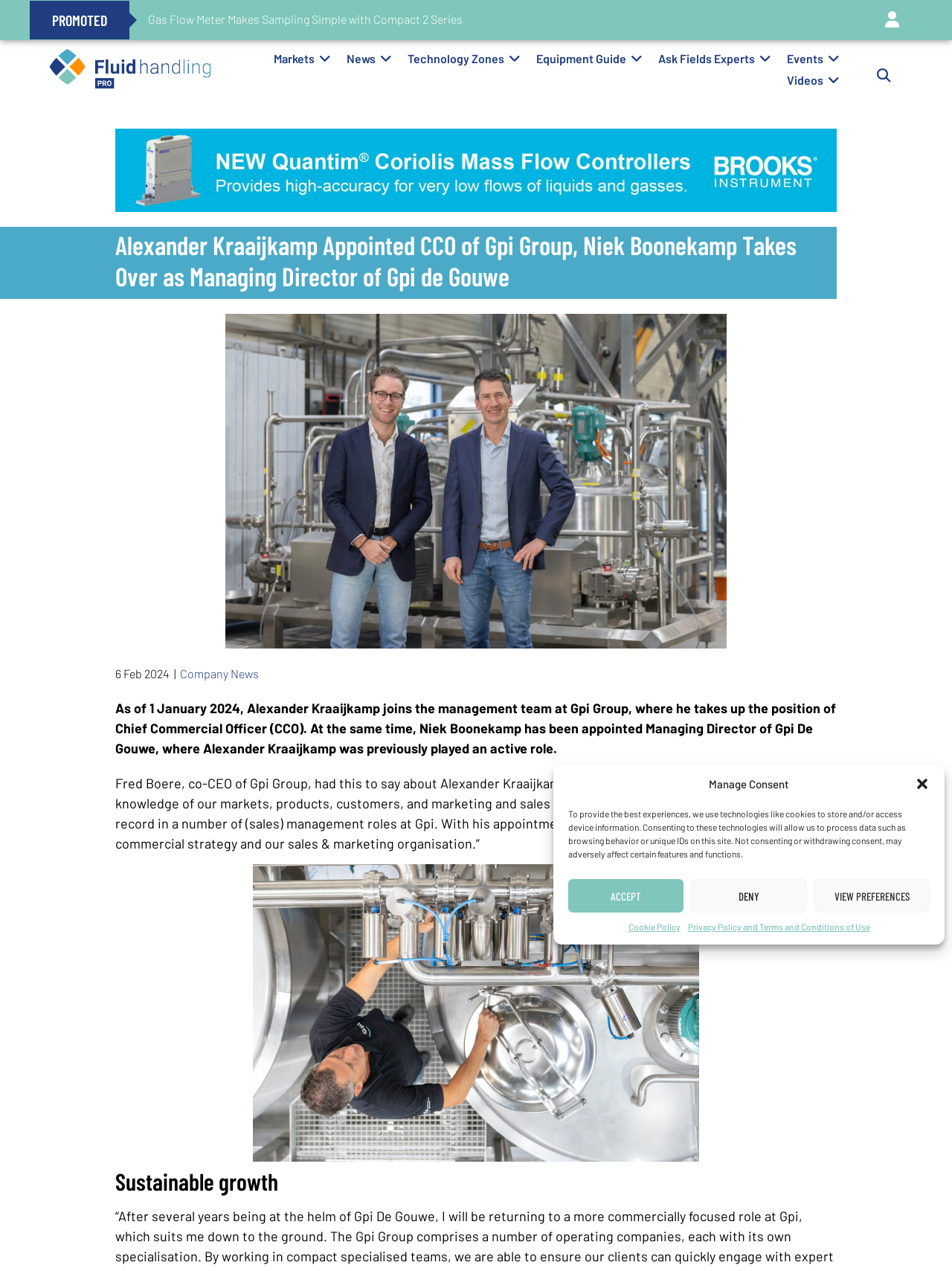Summarize the webpage with intricate details.

The webpage is about Alexander Kraaijkamp's appointment as Chief Commercial Officer (CCO) of Gpi Group and Niek Boonekamp's appointment as Managing Director of Gpi de Gouwe. 

At the top of the page, there is a dialog box for managing consent, which includes buttons to accept, deny, or view preferences, as well as links to the cookie policy and privacy policy. 

Below the dialog box, there is a promoted section with a link to the right. The main navigation menu is located below, with links to markets, news, technology zones, equipment guide, ask fields experts, events, and videos.

On the left side of the page, there is a search bar with a search button. 

The main content of the page is an article about Alexander Kraaijkamp's appointment, which includes a heading, an image of Niek Boonekamp, and several paragraphs of text. The article is dated February 6, 2024, and is categorized under company news. 

The text describes Alexander Kraaijkamp's new role and quotes Fred Boere, co-CEO of Gpi Group, on the appointment. There is also a figure or image below the text, although its content is not specified. 

Finally, there is a heading at the bottom of the page titled "Sustainable growth", although its content is not specified.